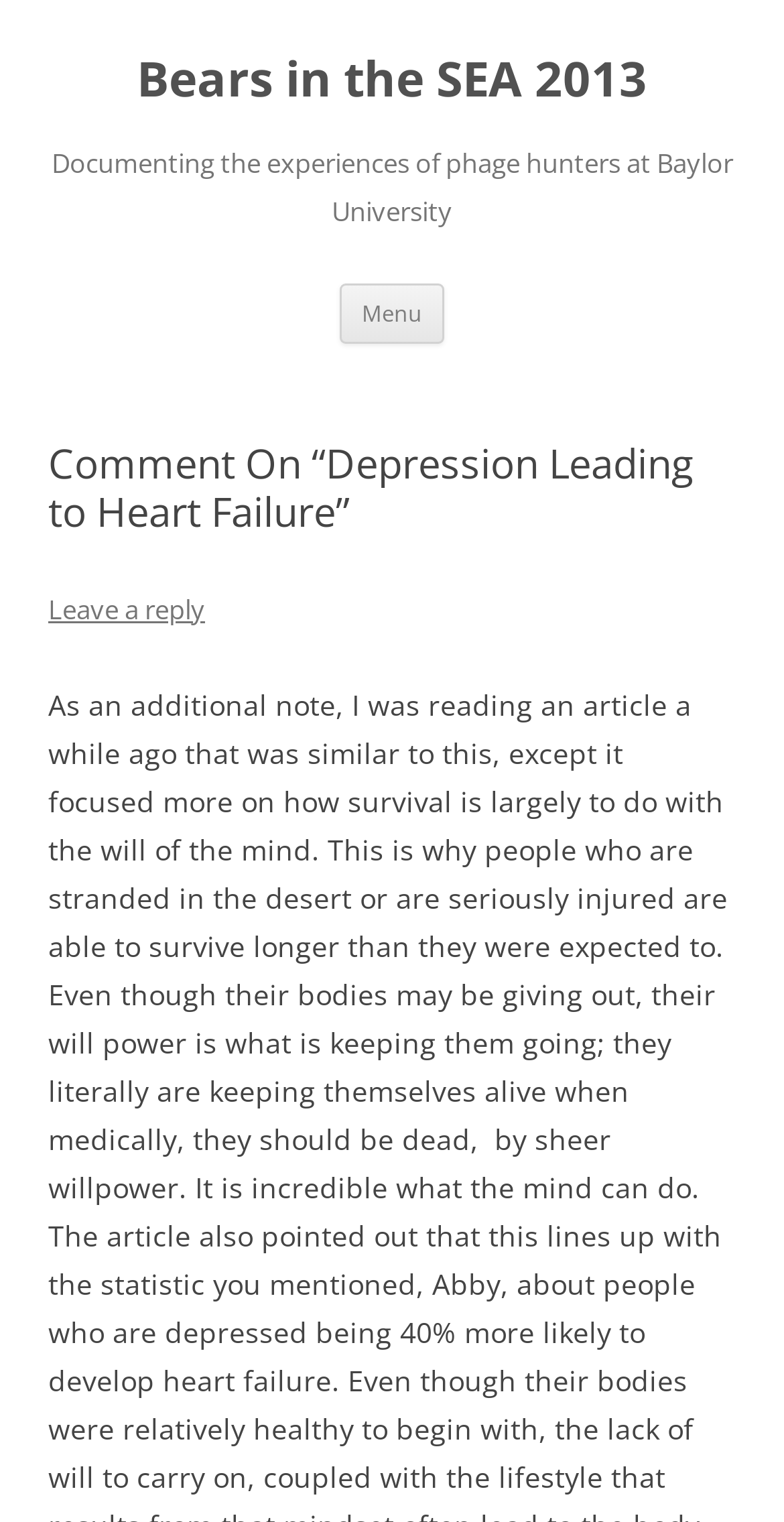Describe all significant elements and features of the webpage.

The webpage appears to be a blog post or article commenting on the topic "Depression Leading to Heart Failure". At the top of the page, there is a heading that reads "Bears in the SEA 2013", which is also a clickable link. Below this heading, there is a subheading that describes the blog's purpose, "Documenting the experiences of phage hunters at Baylor University".

To the right of the subheading, there is a button labeled "Menu". Next to the menu button, there is a link that allows users to "Skip to content". 

The main content of the page is divided into sections, with a heading that repeats the title of the blog post, "Comment On “Depression Leading to Heart Failure”". Below this heading, there is a link that allows users to "Leave a reply", indicating that the page allows for comments and discussion.